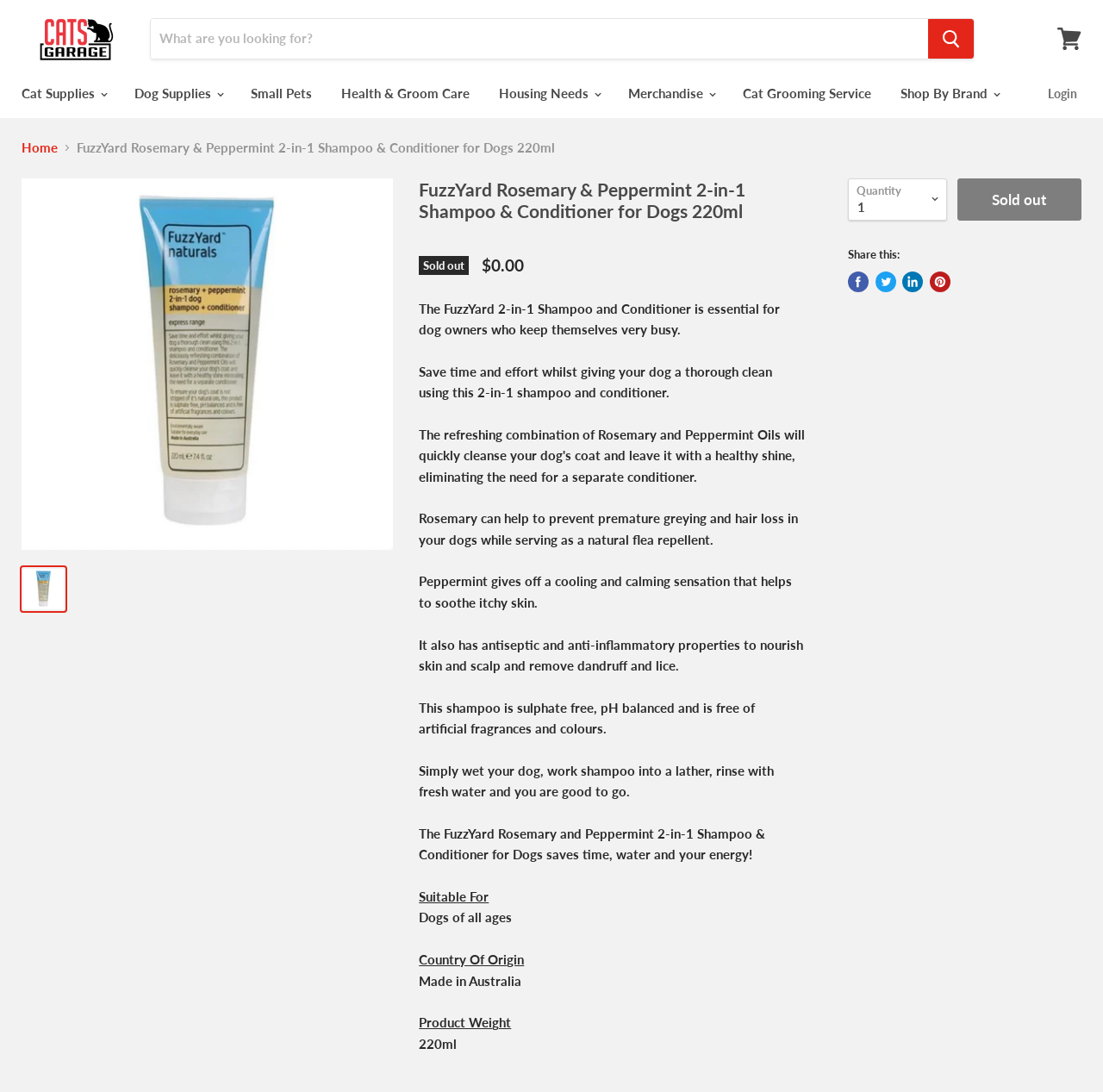Locate the bounding box coordinates of the element that needs to be clicked to carry out the instruction: "Select a quantity". The coordinates should be given as four float numbers ranging from 0 to 1, i.e., [left, top, right, bottom].

[0.769, 0.163, 0.859, 0.202]